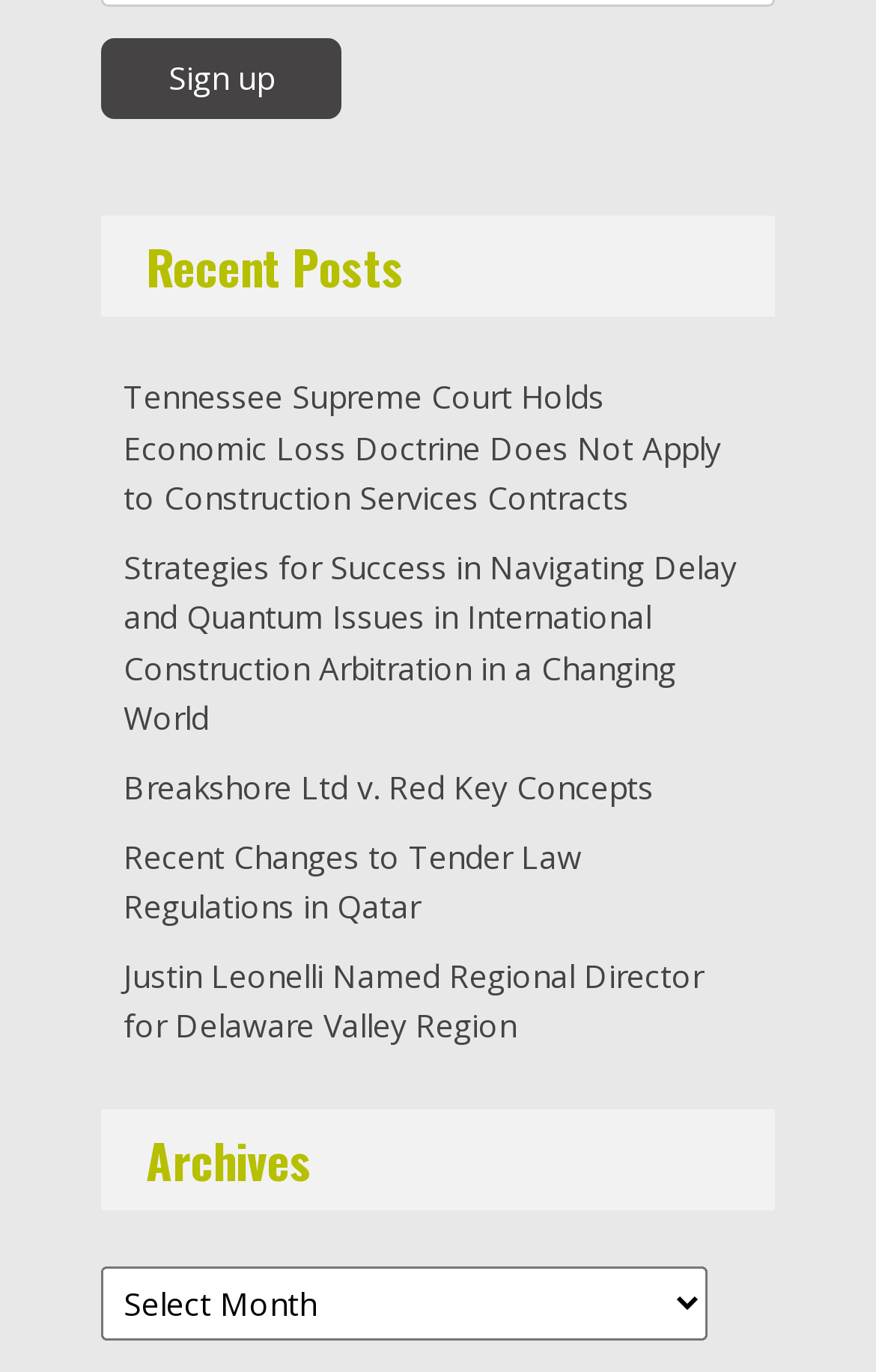What is the name of the section below 'Recent Posts'?
Answer the question with a detailed explanation, including all necessary information.

The section below 'Recent Posts' is labeled as 'Archives', and it contains a combobox with the same name, indicating that it is a section for archiving or categorizing content.